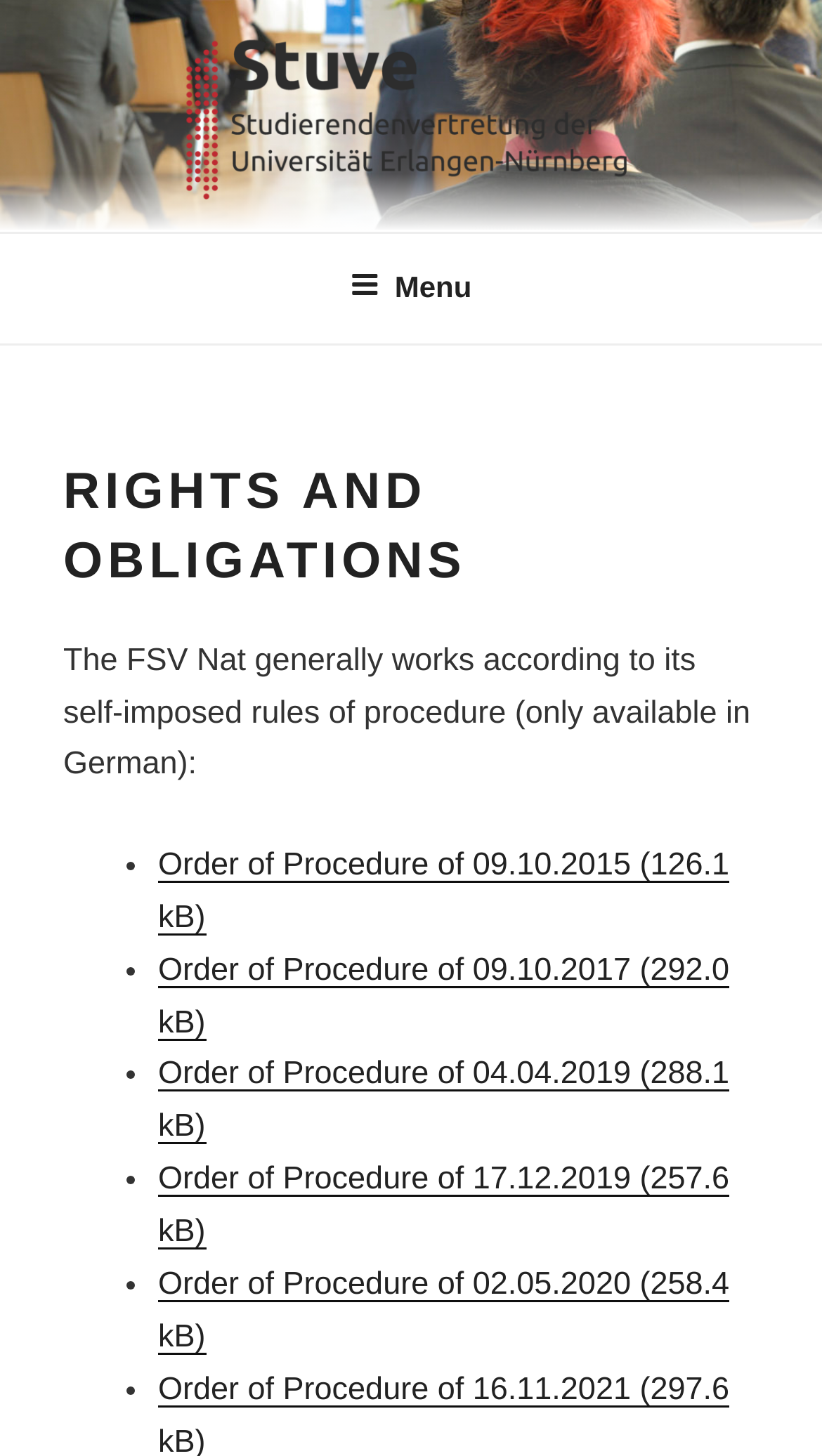Please find and provide the title of the webpage.

RIGHTS AND OBLIGATIONS